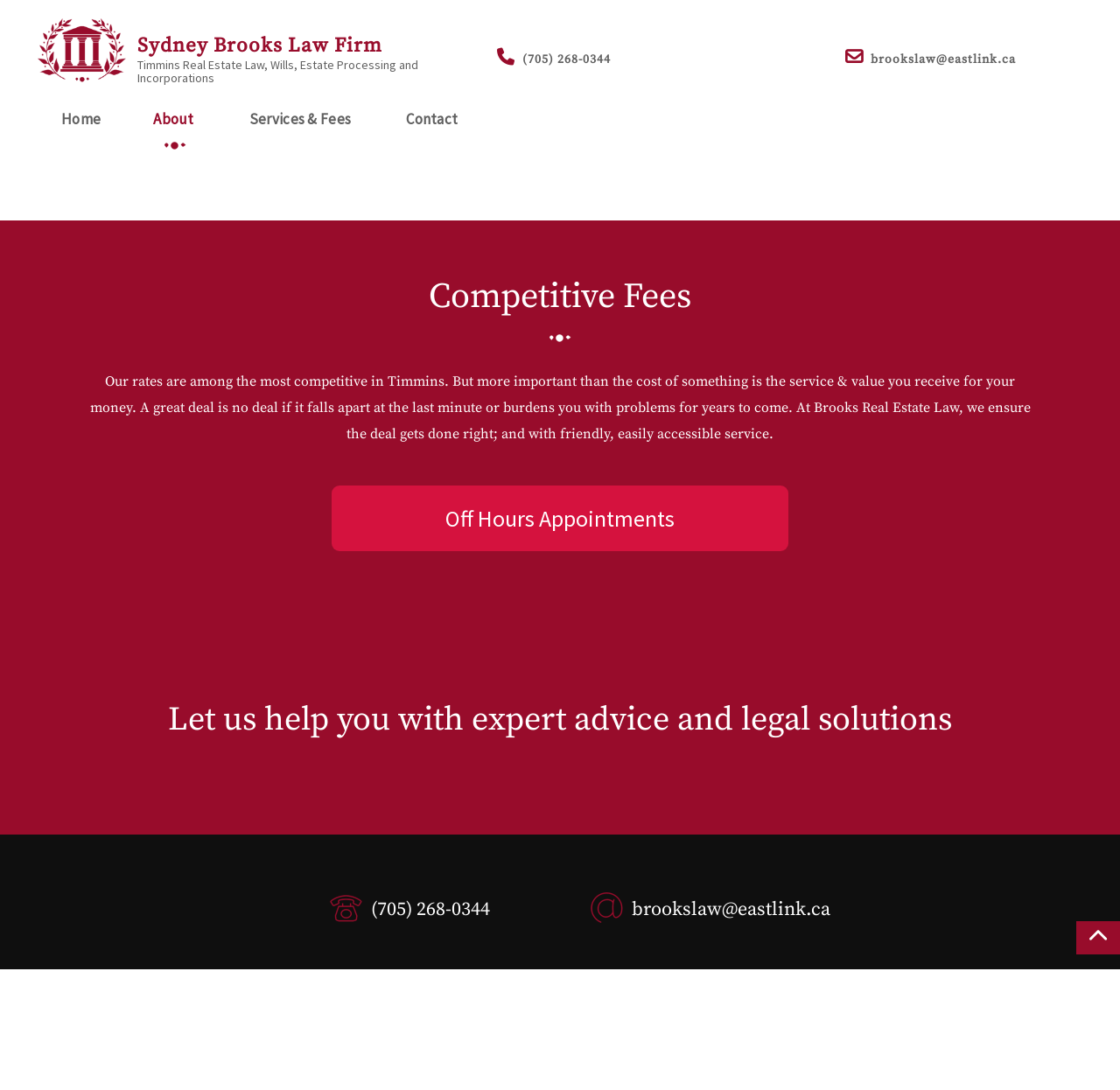Elaborate on the different components and information displayed on the webpage.

The webpage appears to be a law firm's website, specifically Sydney Brooks Law Firm, with a focus on real estate law, wills, estate law, and business and corporate law. 

At the top left corner, there is a logo of the law firm, accompanied by a link to the firm's homepage. Next to the logo, the firm's name is displayed, along with a brief description of their services. The contact information, including phone number and email, is placed on the top right corner.

The main content of the webpage is divided into two sections. The top section features a navigation menu with links to various pages, including Home, About, Experience, Competitive Fees, and more. Below the navigation menu, there is a heading that reads "Competitive Fees" and a paragraph of text that explains the firm's approach to competitive pricing and service.

In the lower section, there is a list of links to specific services offered by the firm, including buying and selling real estate, refinancing, title transfer, and wills, powers of attorney, and estates. Each link is accompanied by a brief description of the service.

At the bottom of the page, there is a footer section that repeats the contact information and provides additional links to the firm's services.